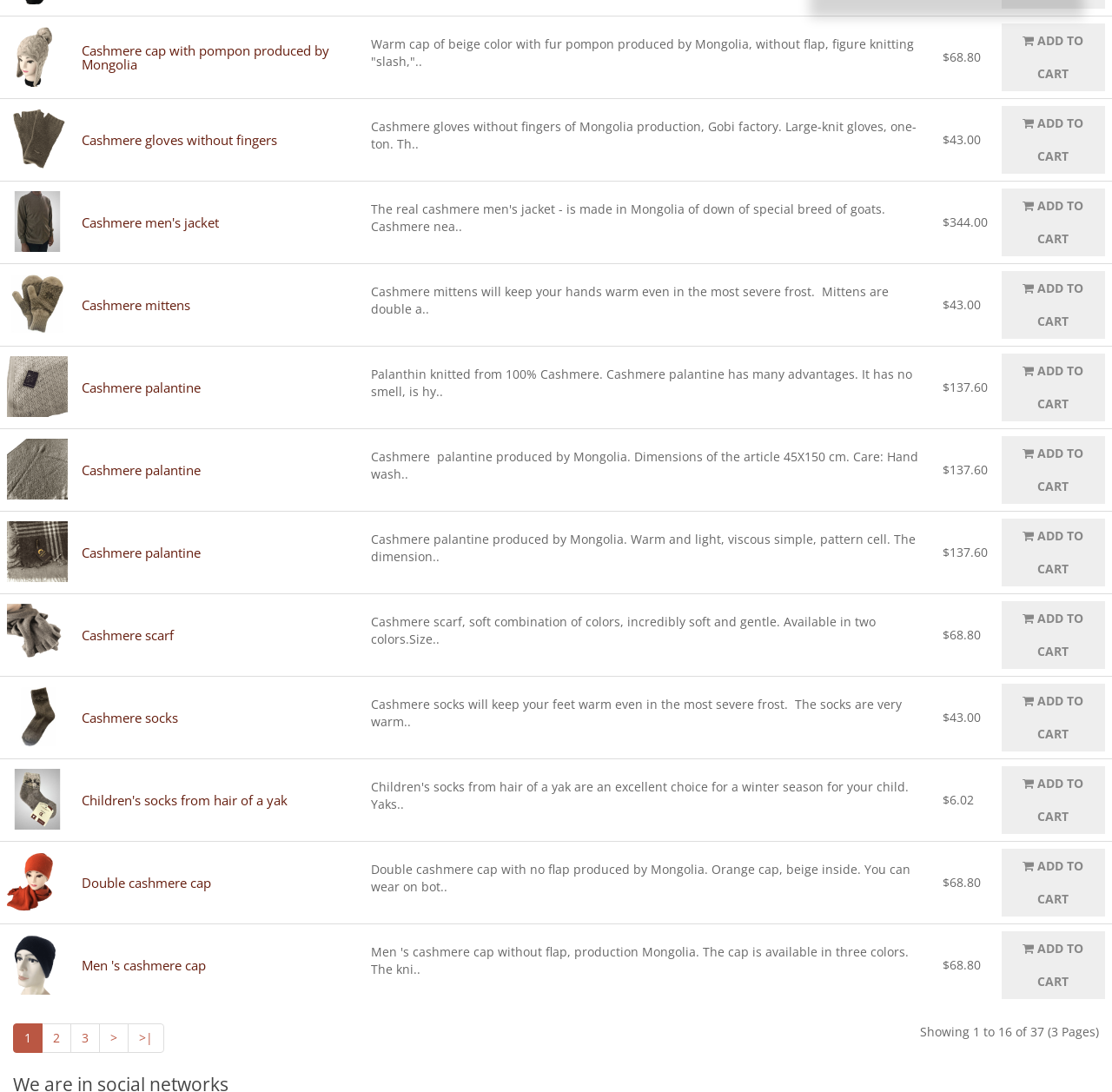Point out the bounding box coordinates of the section to click in order to follow this instruction: "View Cashmere men's jacket".

[0.006, 0.175, 0.061, 0.231]